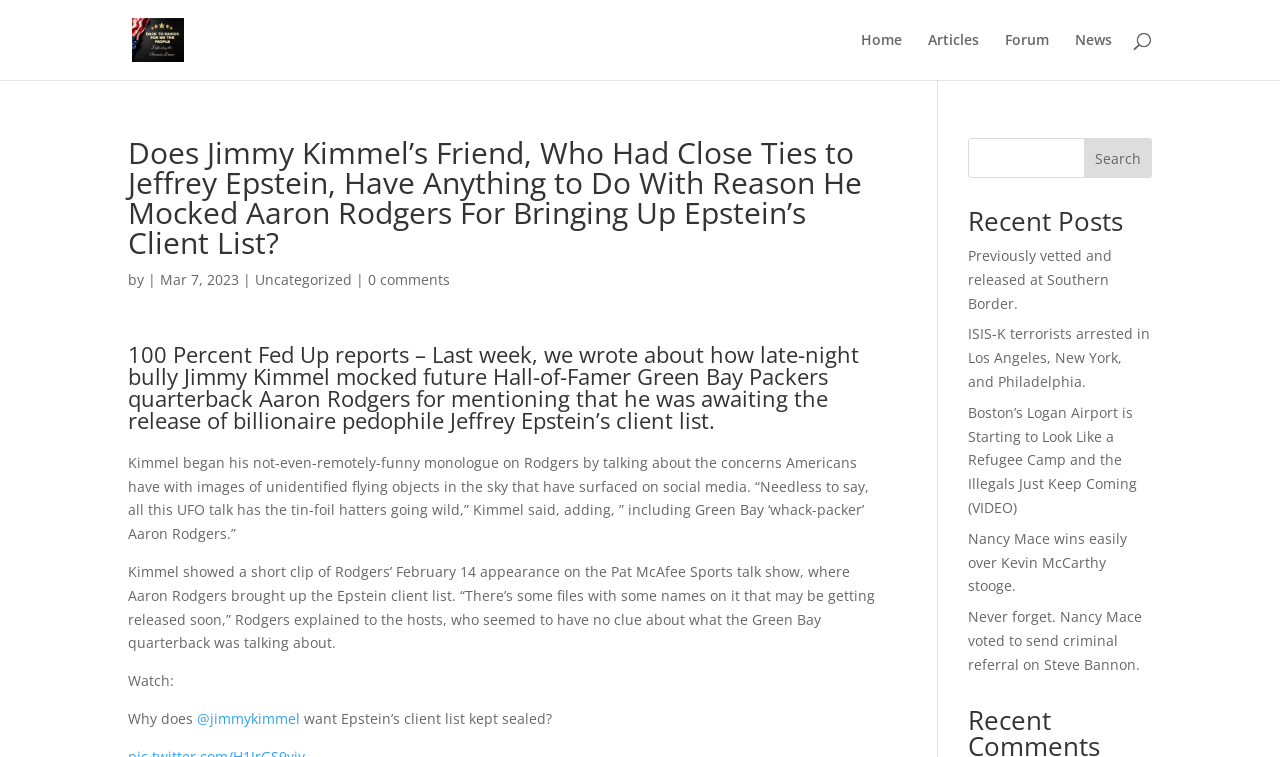Provide the bounding box coordinates for the specified HTML element described in this description: "News". The coordinates should be four float numbers ranging from 0 to 1, in the format [left, top, right, bottom].

[0.84, 0.044, 0.869, 0.106]